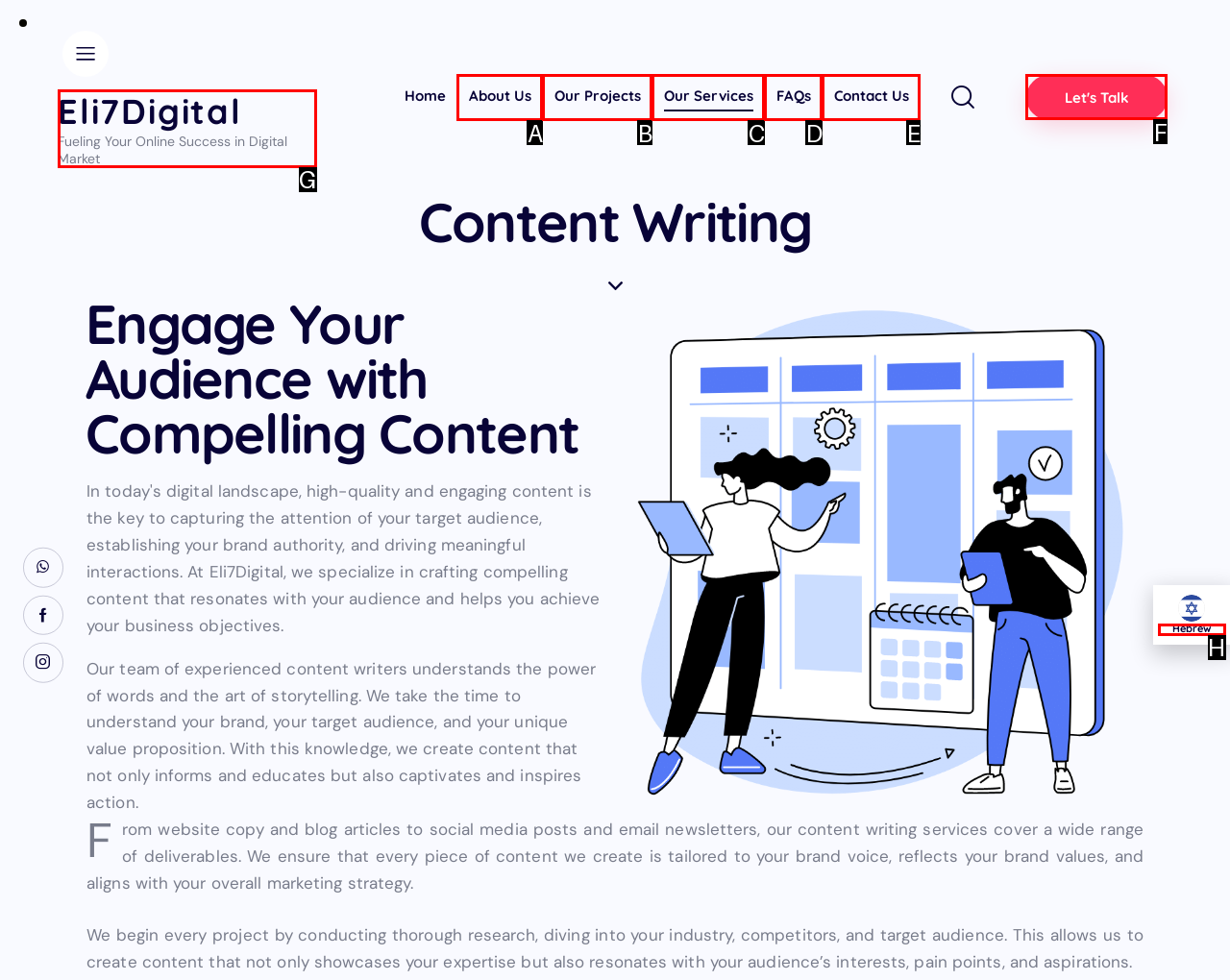Choose the letter of the UI element that aligns with the following description: Let's Talk
State your answer as the letter from the listed options.

F